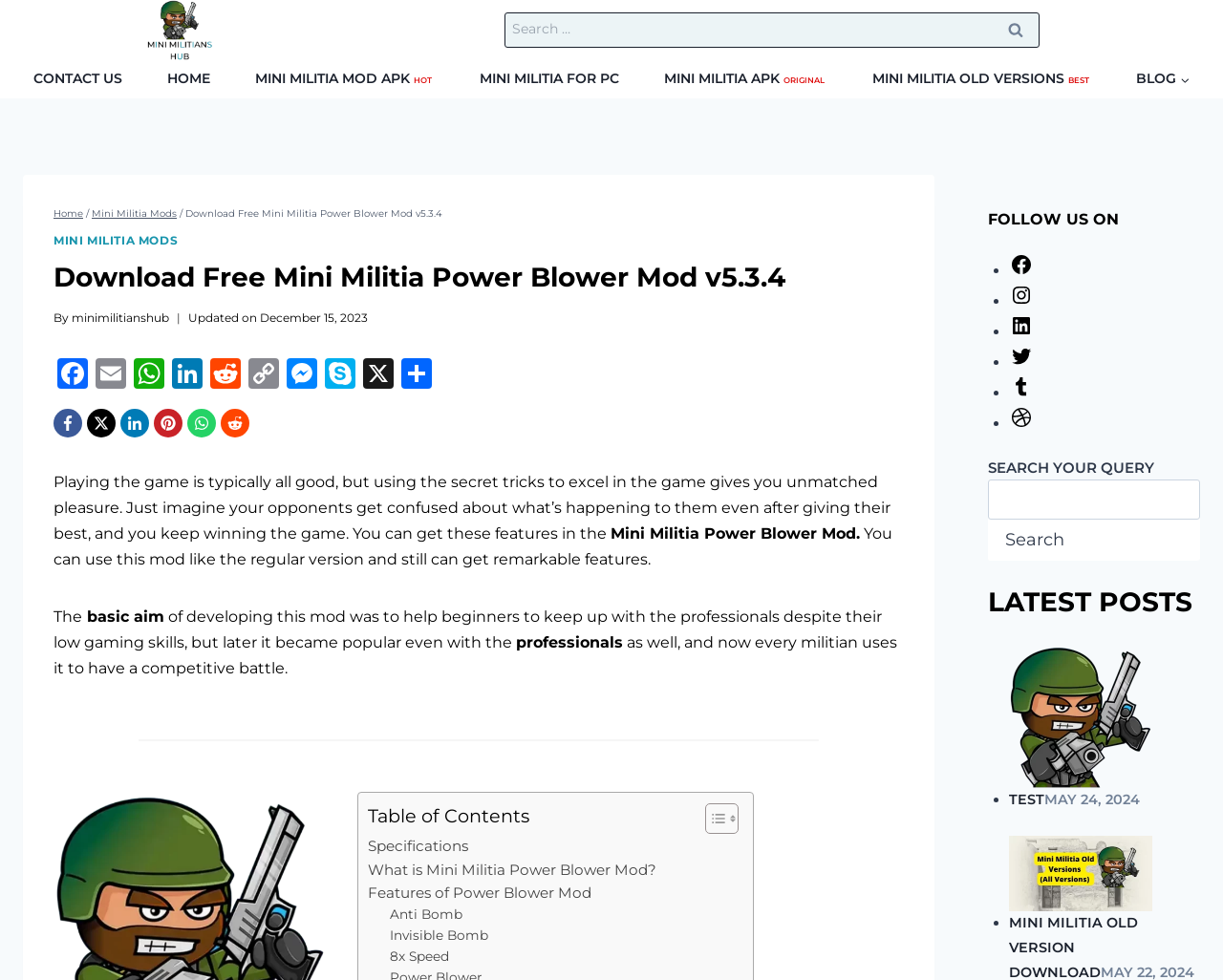Please identify the primary heading of the webpage and give its text content.

Download Free Mini Militia Power Blower Mod v5.3.4